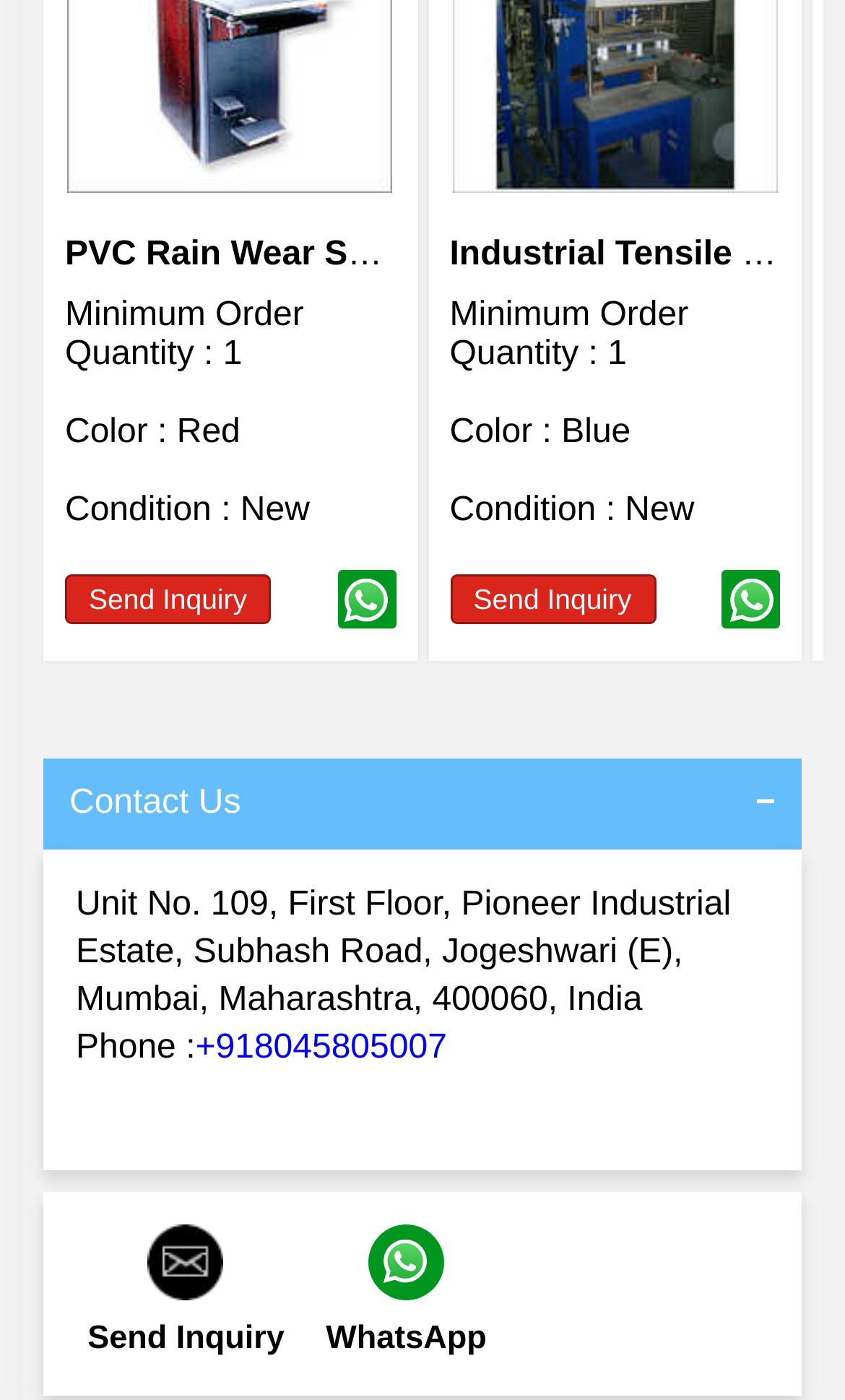Please answer the following question using a single word or phrase: 
What is the minimum order quantity for the PVC Rain Wear Sealing Machine?

1